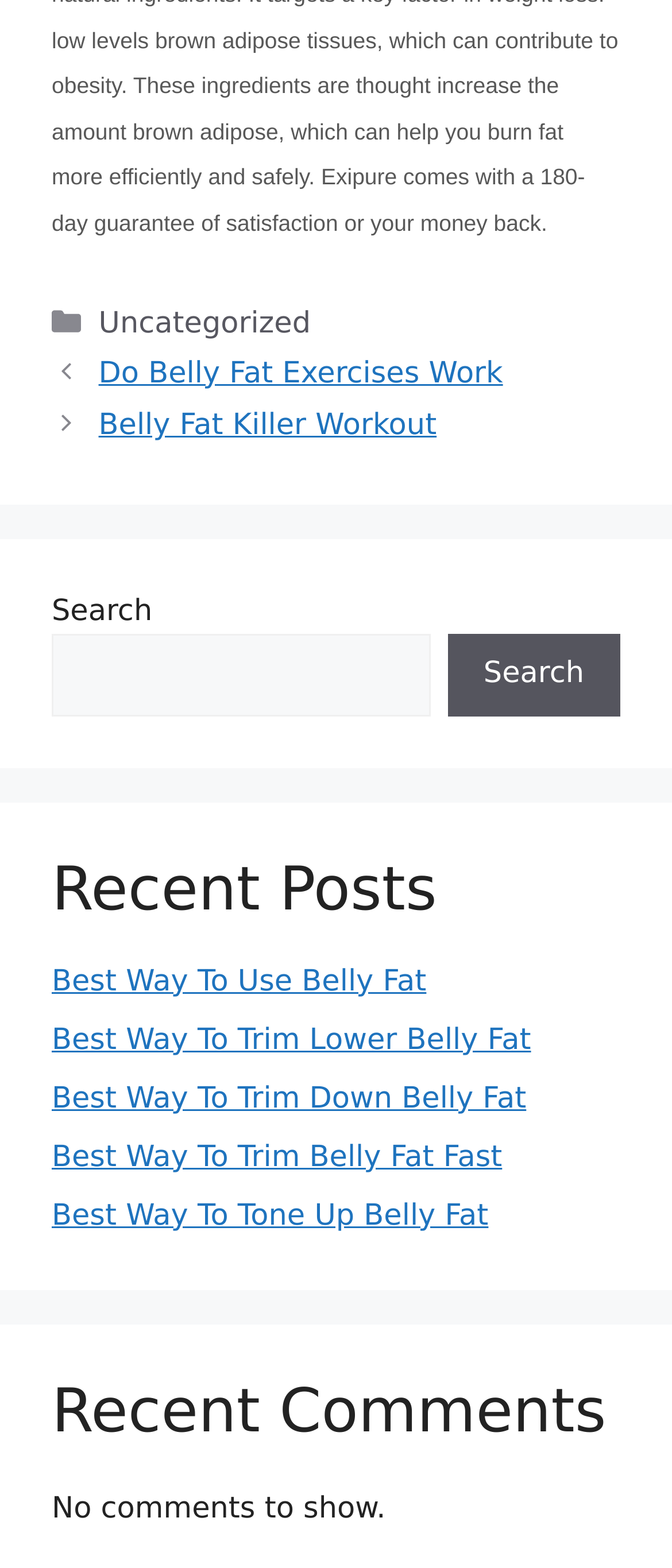Kindly determine the bounding box coordinates for the clickable area to achieve the given instruction: "Explore Tumblr".

None